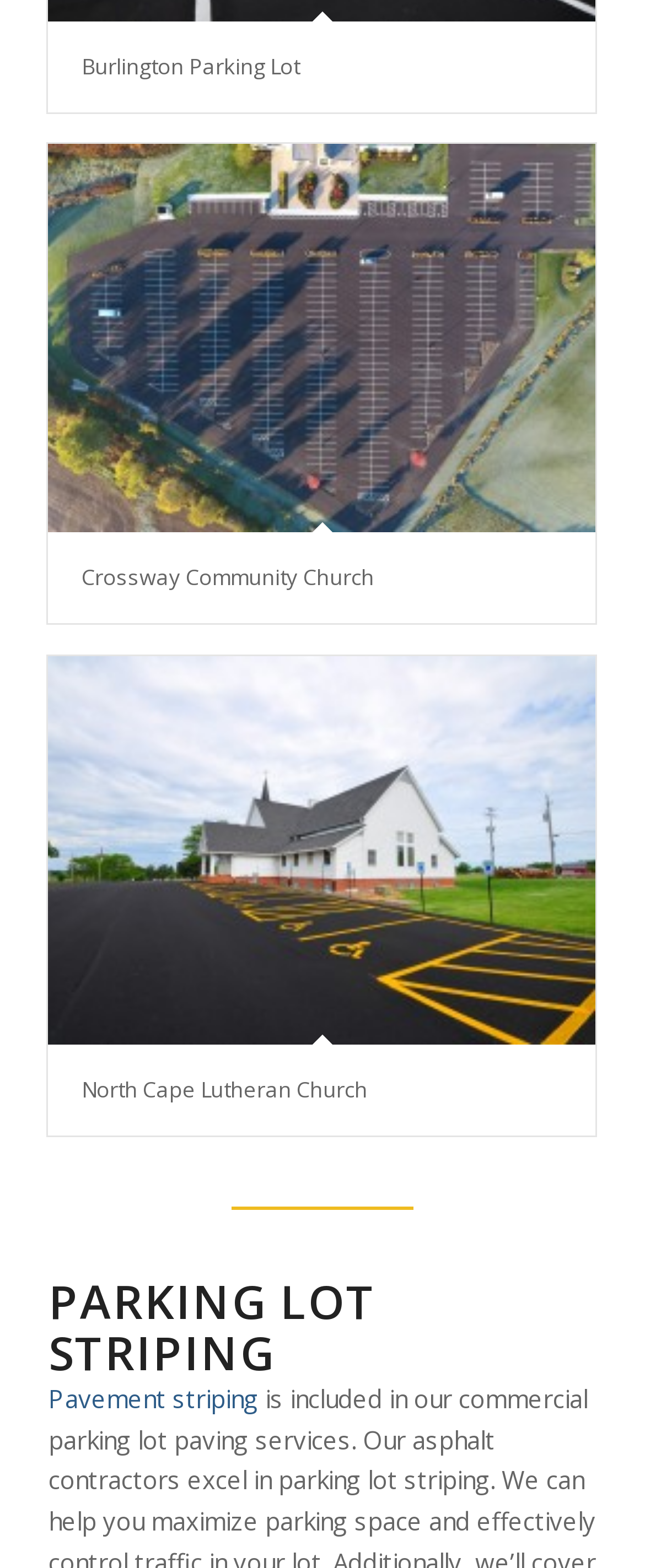Highlight the bounding box of the UI element that corresponds to this description: "North Cape Lutheran Church".

[0.126, 0.686, 0.57, 0.705]